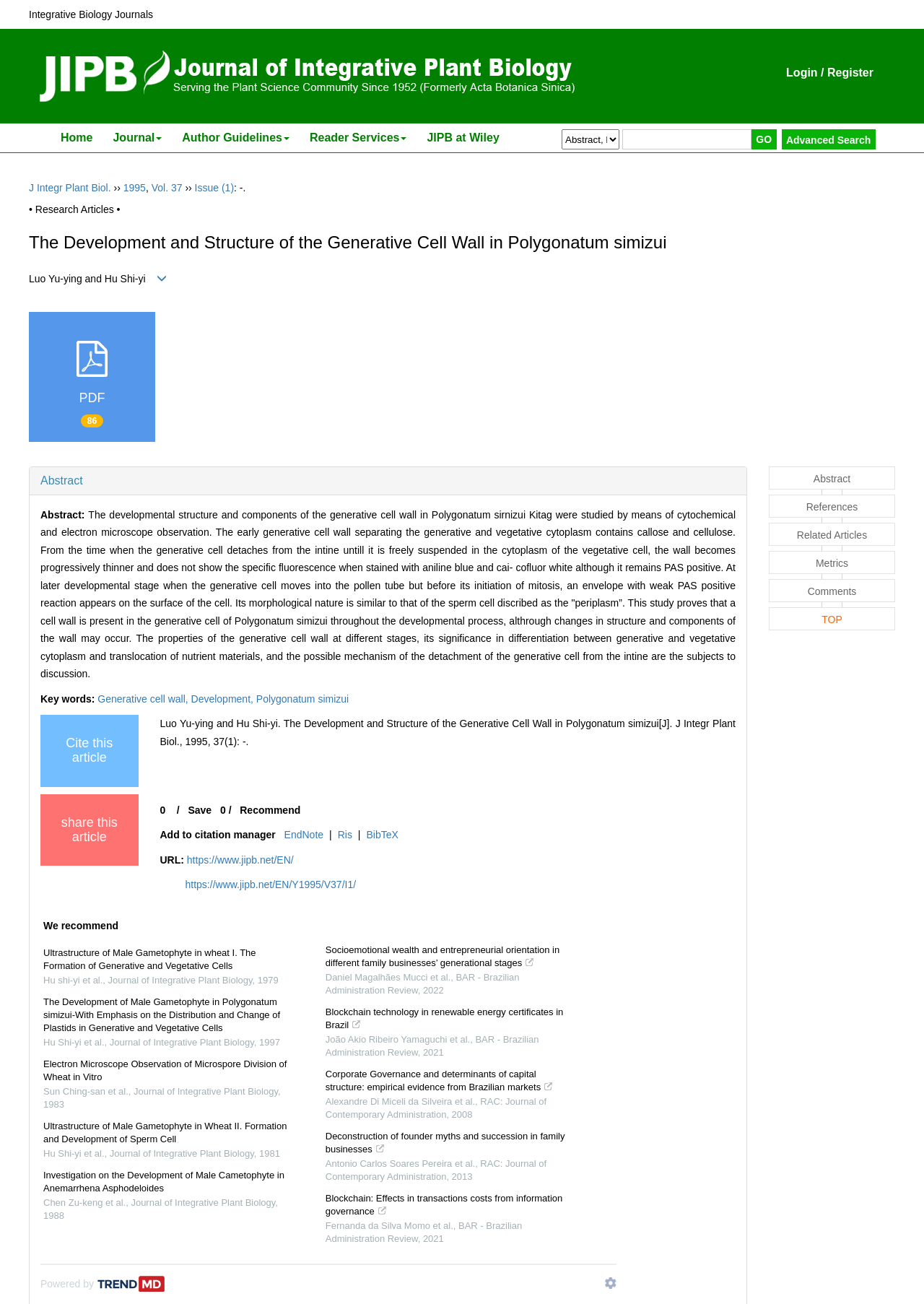Provide a single word or phrase answer to the question: 
What is the name of the first author of the article?

Luo Yu-ying